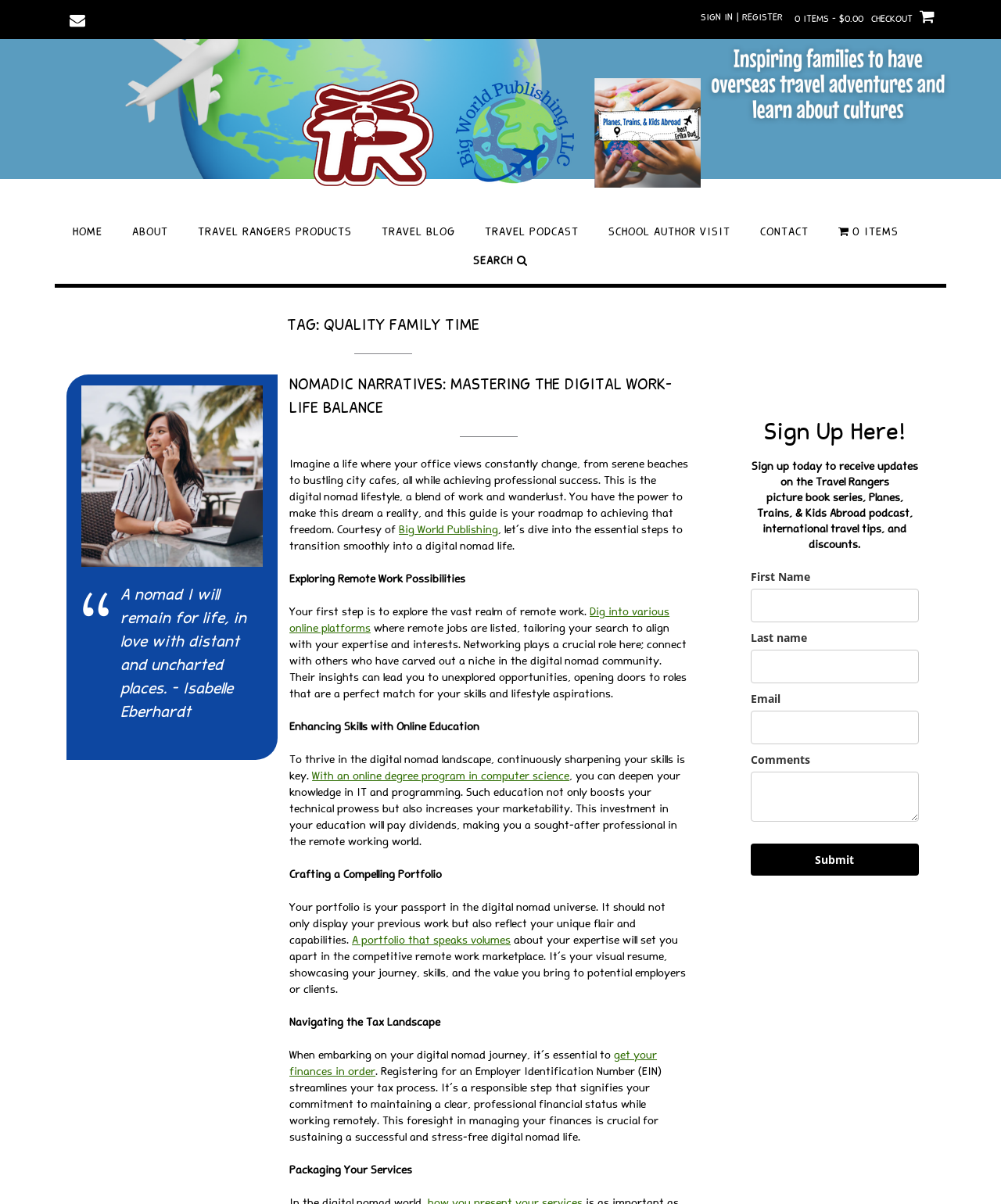What is the title of the blog post?
Provide a short answer using one word or a brief phrase based on the image.

NOMADIC NARRATIVES: MASTERING THE DIGITAL WORK-LIFE BALANCE